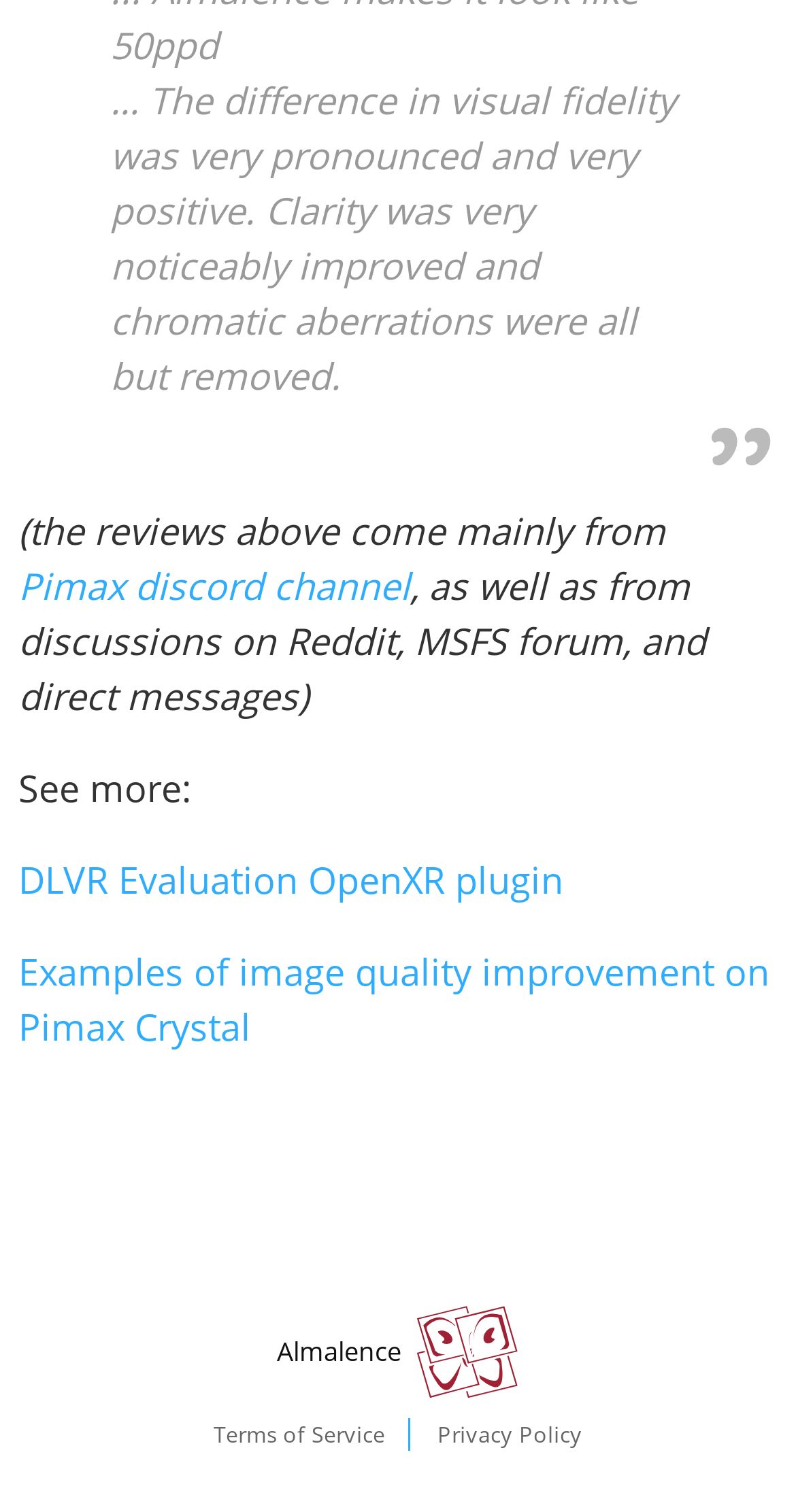Find the bounding box coordinates for the UI element whose description is: "Privacy Policy". The coordinates should be four float numbers between 0 and 1, in the format [left, top, right, bottom].

[0.549, 0.939, 0.731, 0.958]